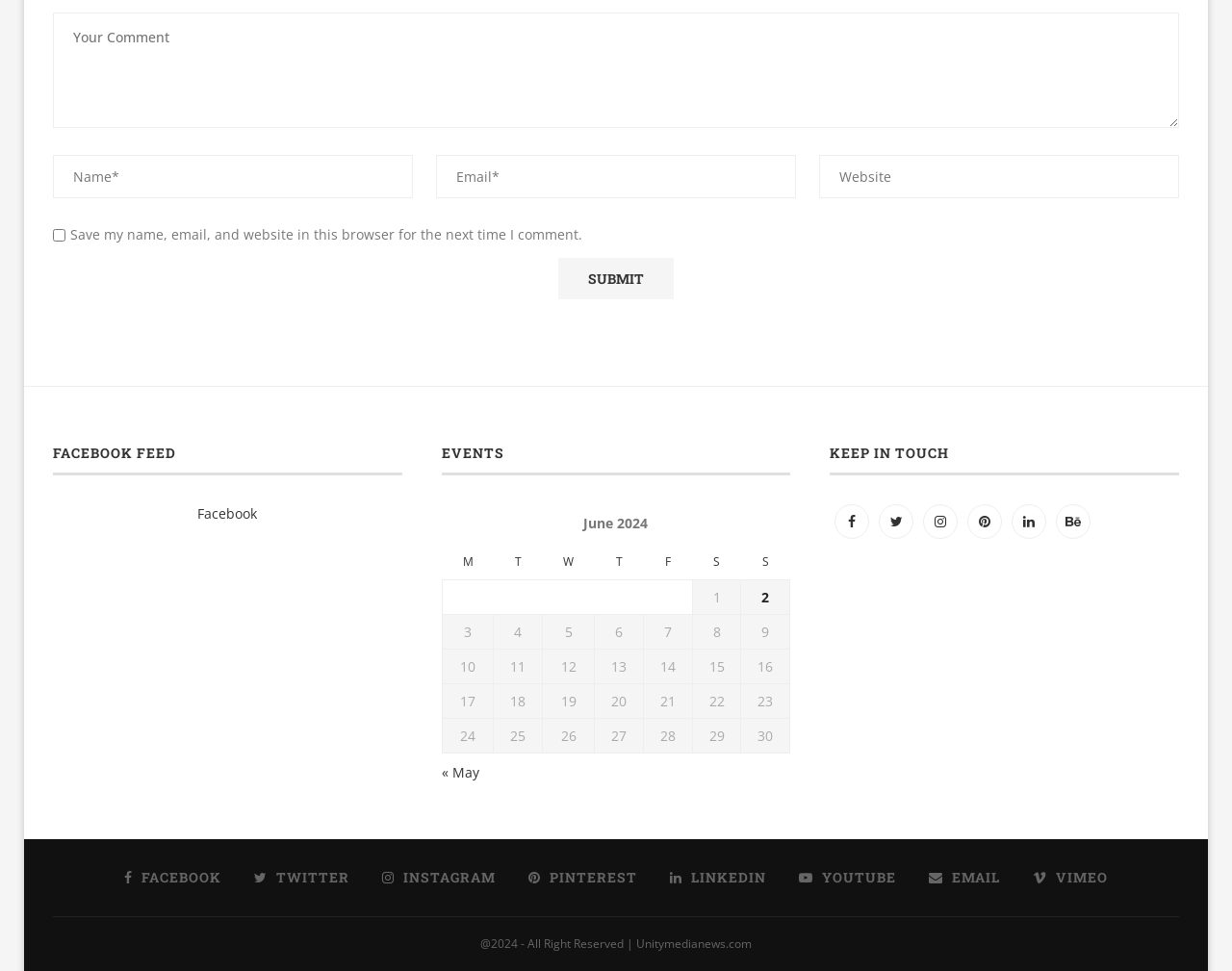What is the purpose of the checkbox?
Look at the image and answer with only one word or phrase.

Save comment information